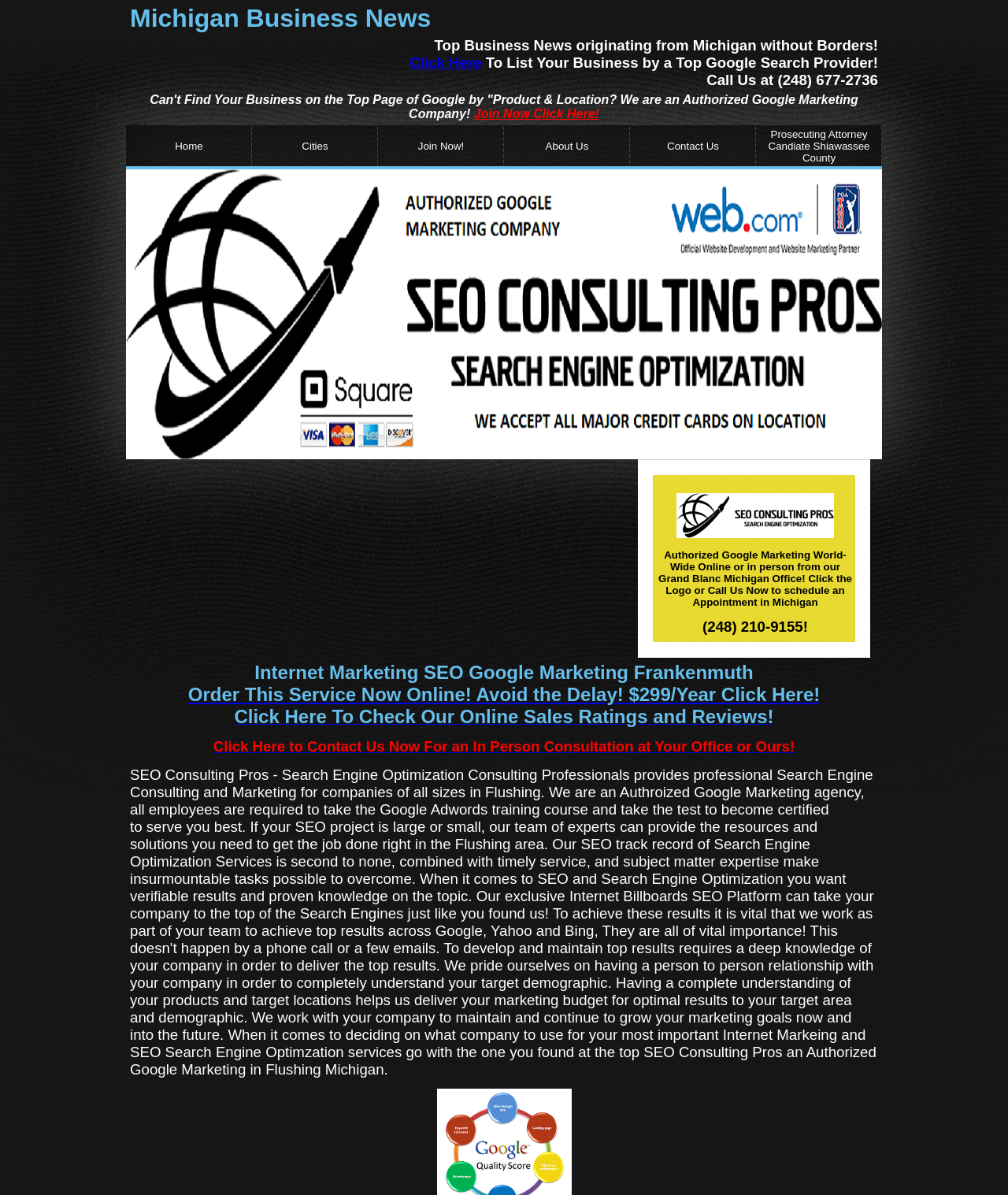Locate the bounding box coordinates of the element you need to click to accomplish the task described by this instruction: "Contact us by clicking the link".

[0.625, 0.105, 0.75, 0.142]